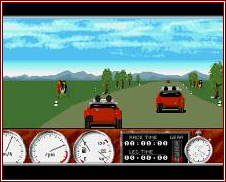With reference to the image, please provide a detailed answer to the following question: What type of game is '1000 Miglia'?

The caption identifies '1000 Miglia' as a 'classic racing game', which suggests that the game involves competitive racing, likely with cars or other vehicles.